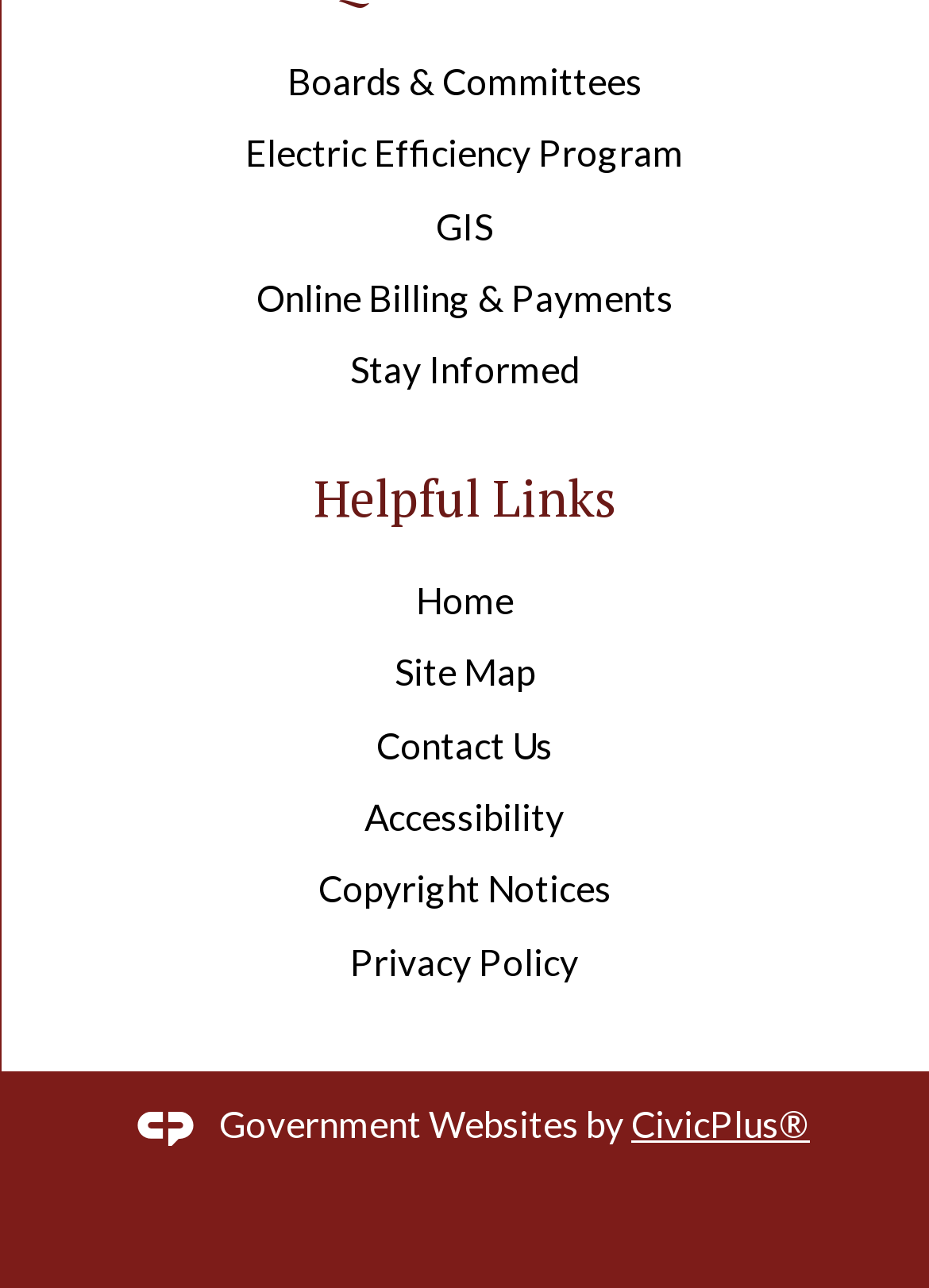Please specify the bounding box coordinates of the clickable region necessary for completing the following instruction: "Visit Electric Efficiency Program". The coordinates must consist of four float numbers between 0 and 1, i.e., [left, top, right, bottom].

[0.264, 0.102, 0.736, 0.135]